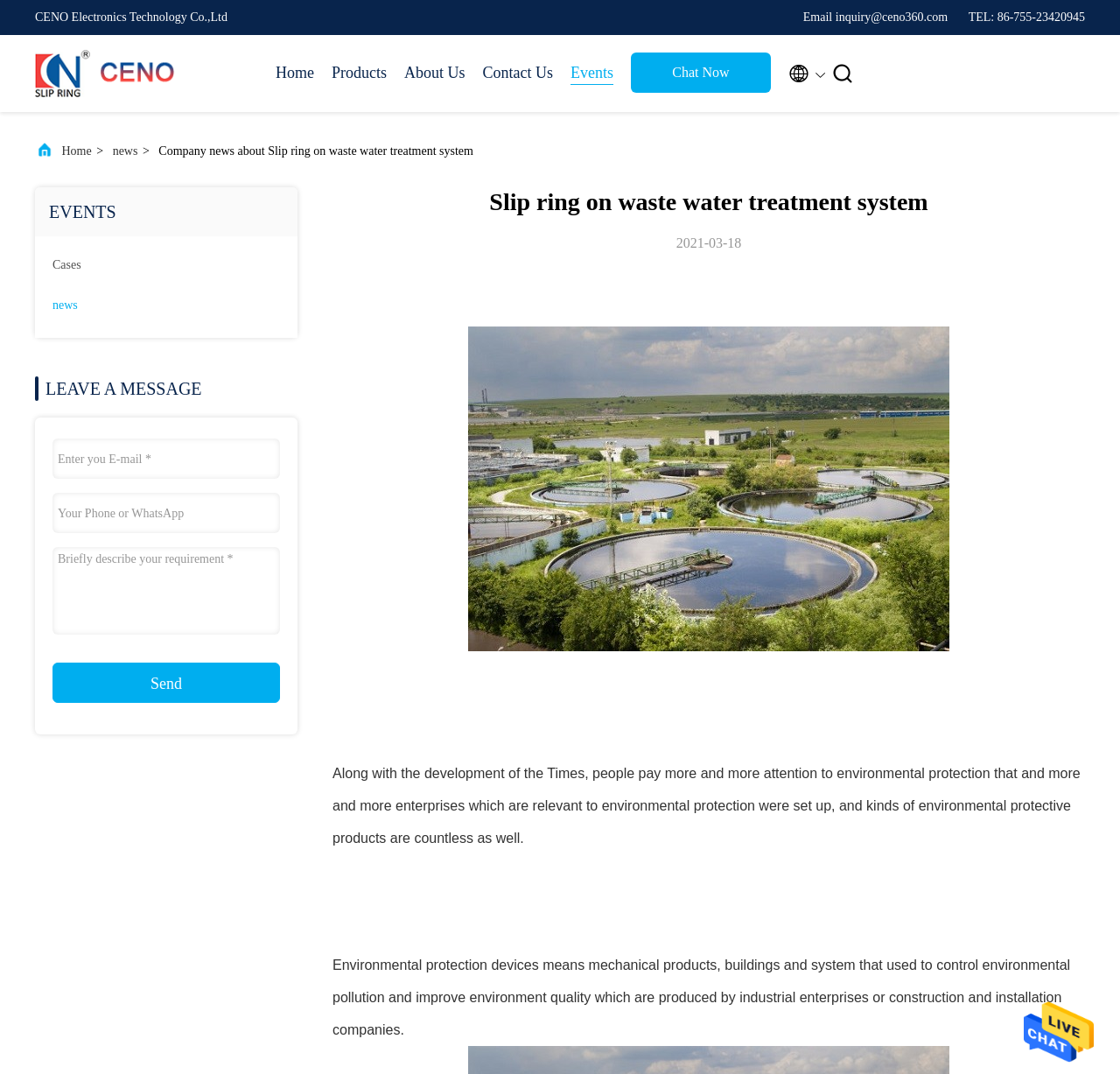Identify the bounding box coordinates for the region to click in order to carry out this instruction: "Enter your email". Provide the coordinates using four float numbers between 0 and 1, formatted as [left, top, right, bottom].

[0.047, 0.408, 0.25, 0.446]